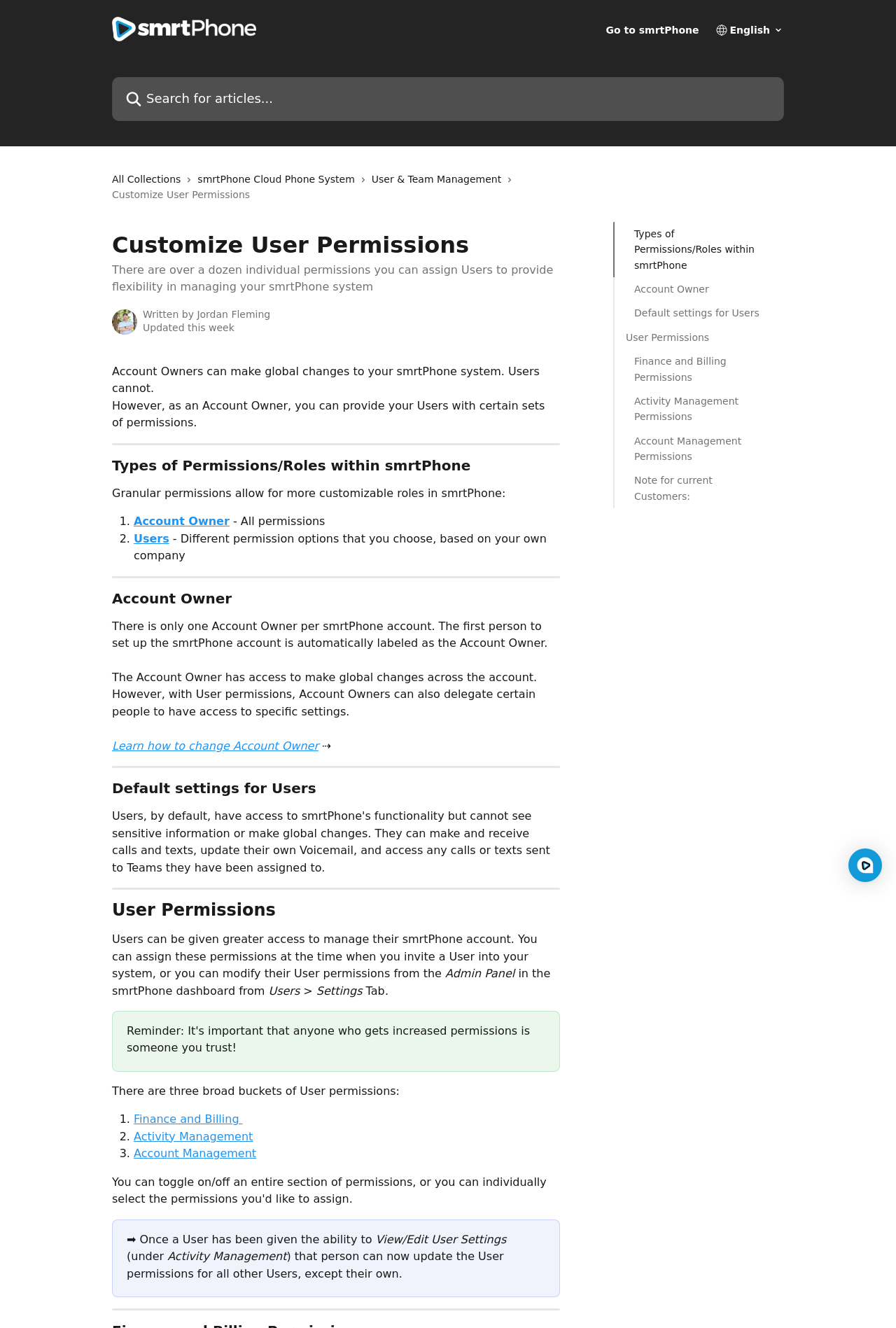Based on the element description Types of Permissions/Roles within smrtPhone, identify the bounding box of the UI element in the given webpage screenshot. The coordinates should be in the format (top-left x, top-left y, bottom-right x, bottom-right y) and must be between 0 and 1.

[0.708, 0.17, 0.853, 0.206]